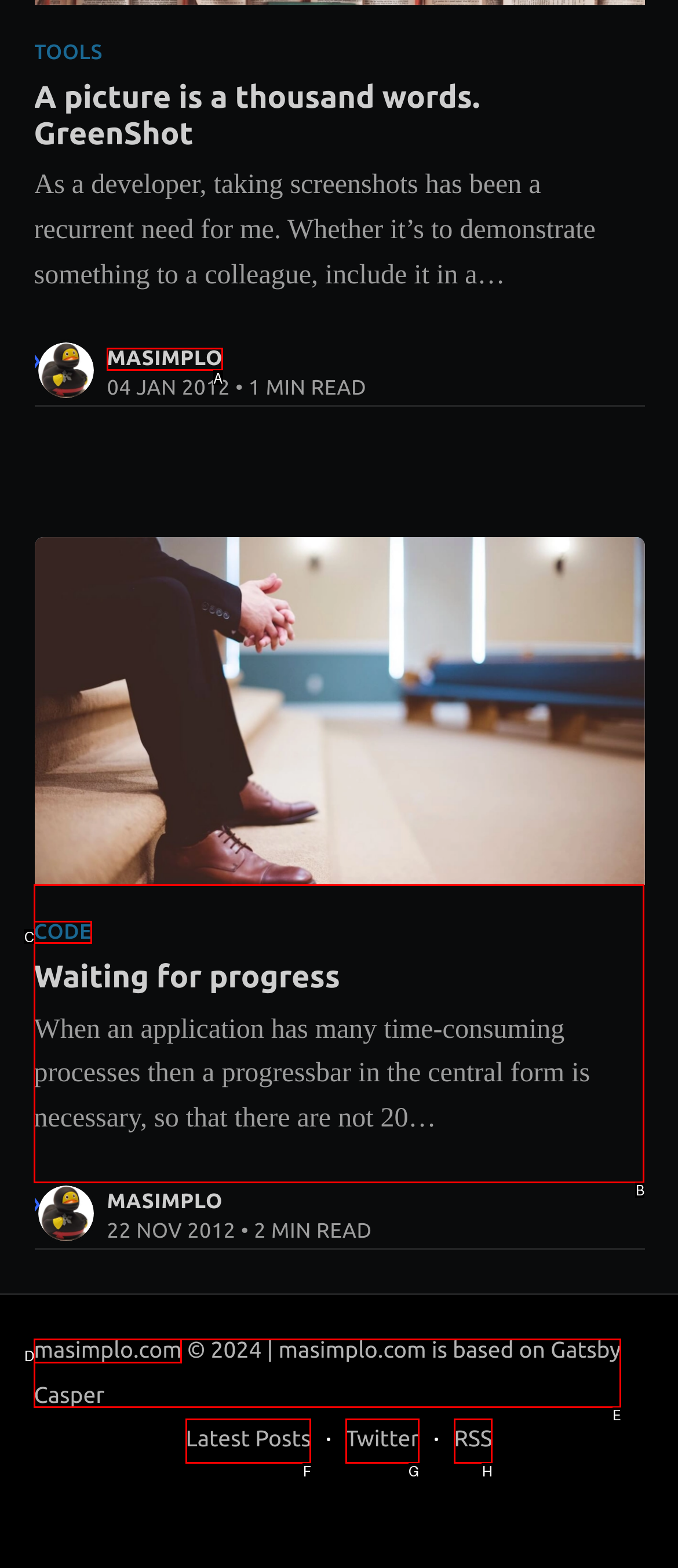Identify the HTML element that best matches the description: Latest Posts. Provide your answer by selecting the corresponding letter from the given options.

F